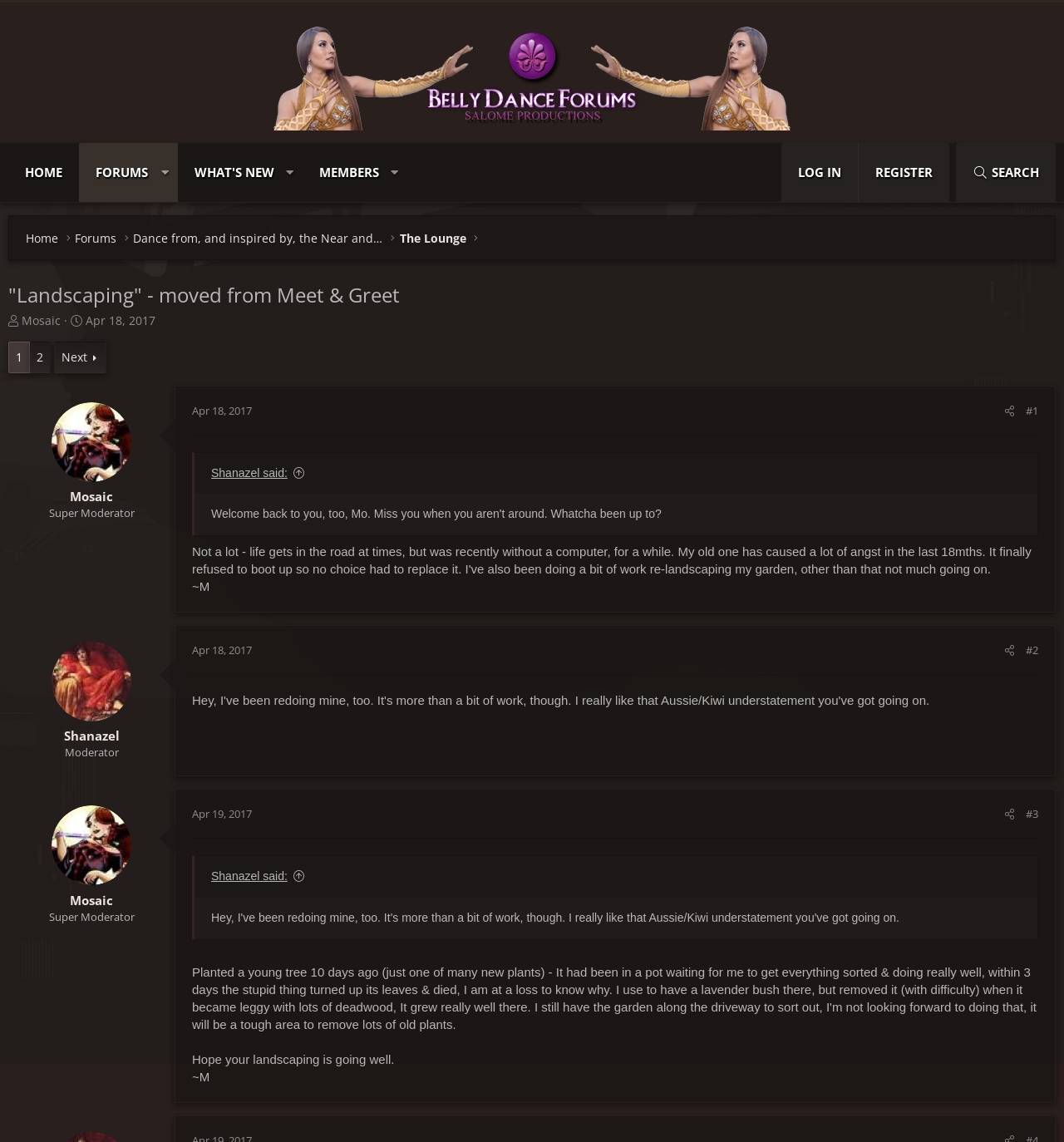Please find the bounding box coordinates for the clickable element needed to perform this instruction: "View the 'The Lounge' thread".

[0.375, 0.201, 0.438, 0.216]